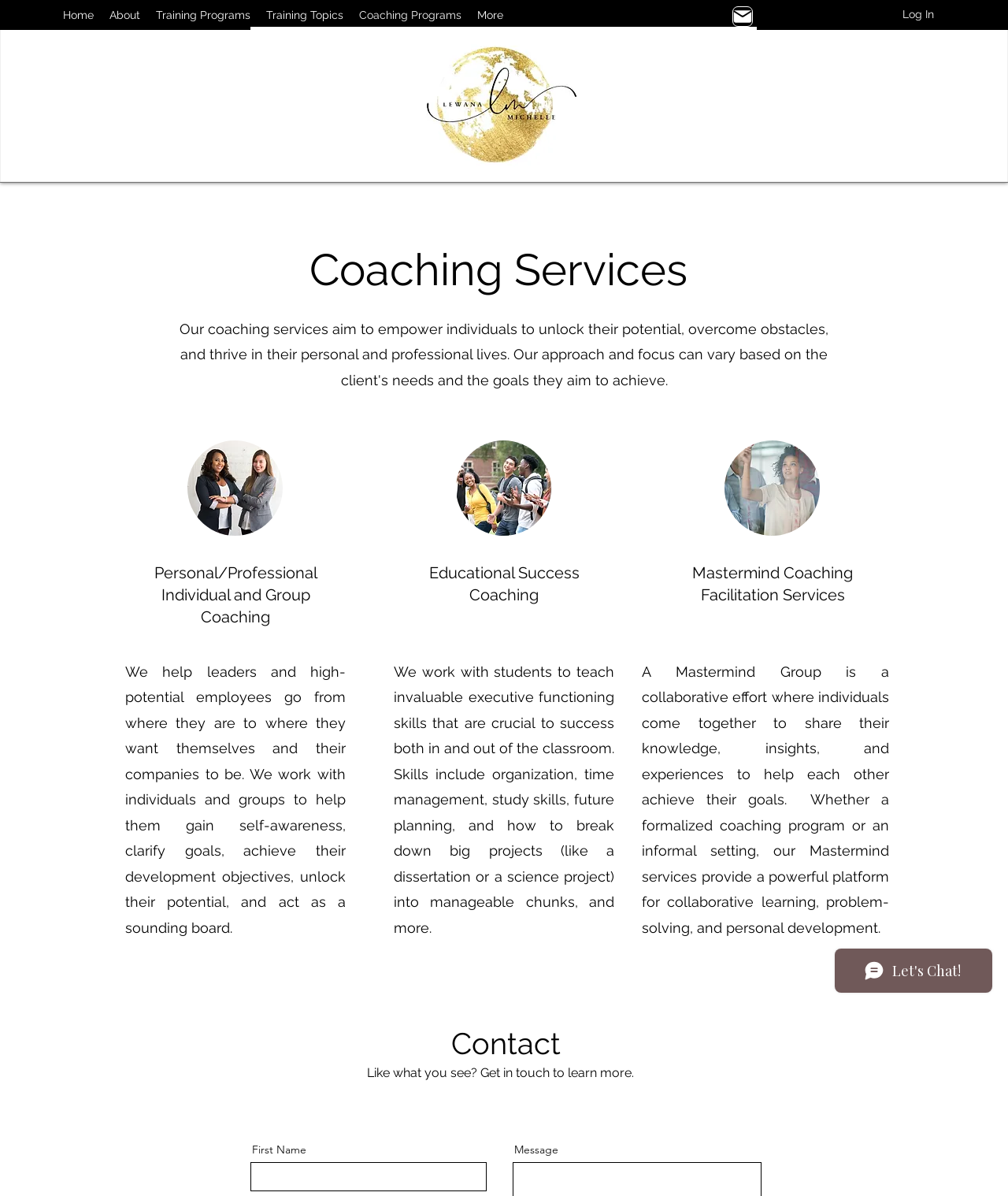How many types of coaching services are listed on the webpage?
Give a single word or phrase as your answer by examining the image.

Three